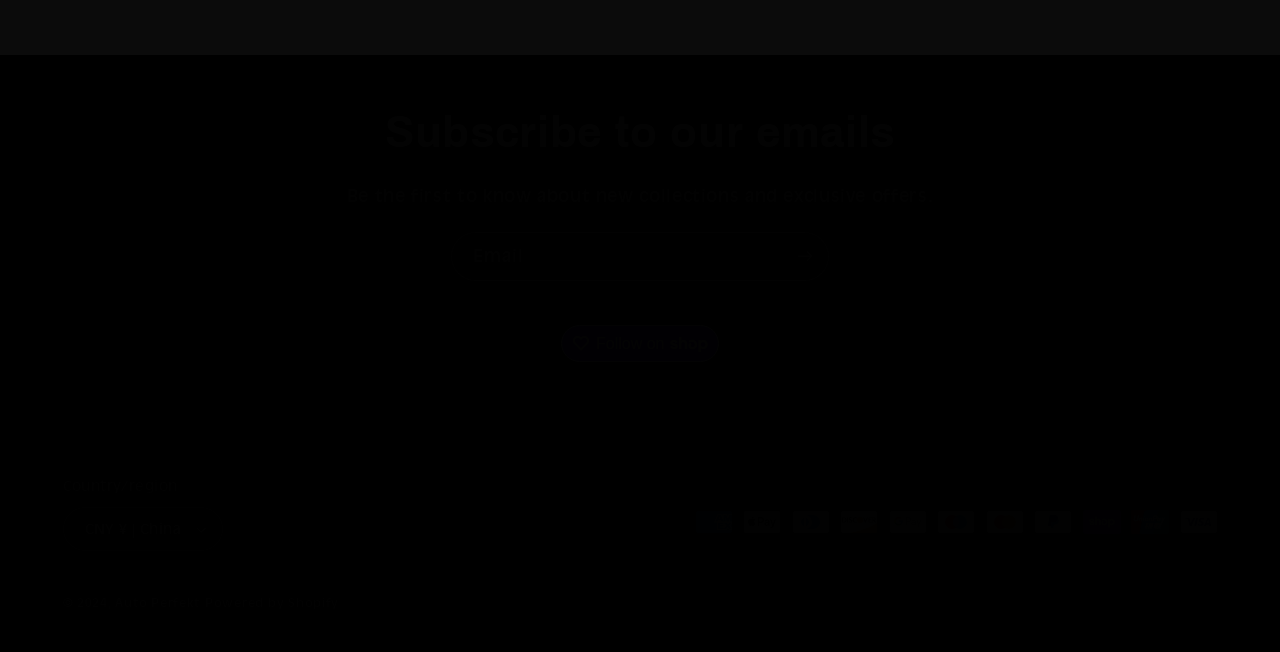What payment methods are accepted? Based on the image, give a response in one word or a short phrase.

Multiple